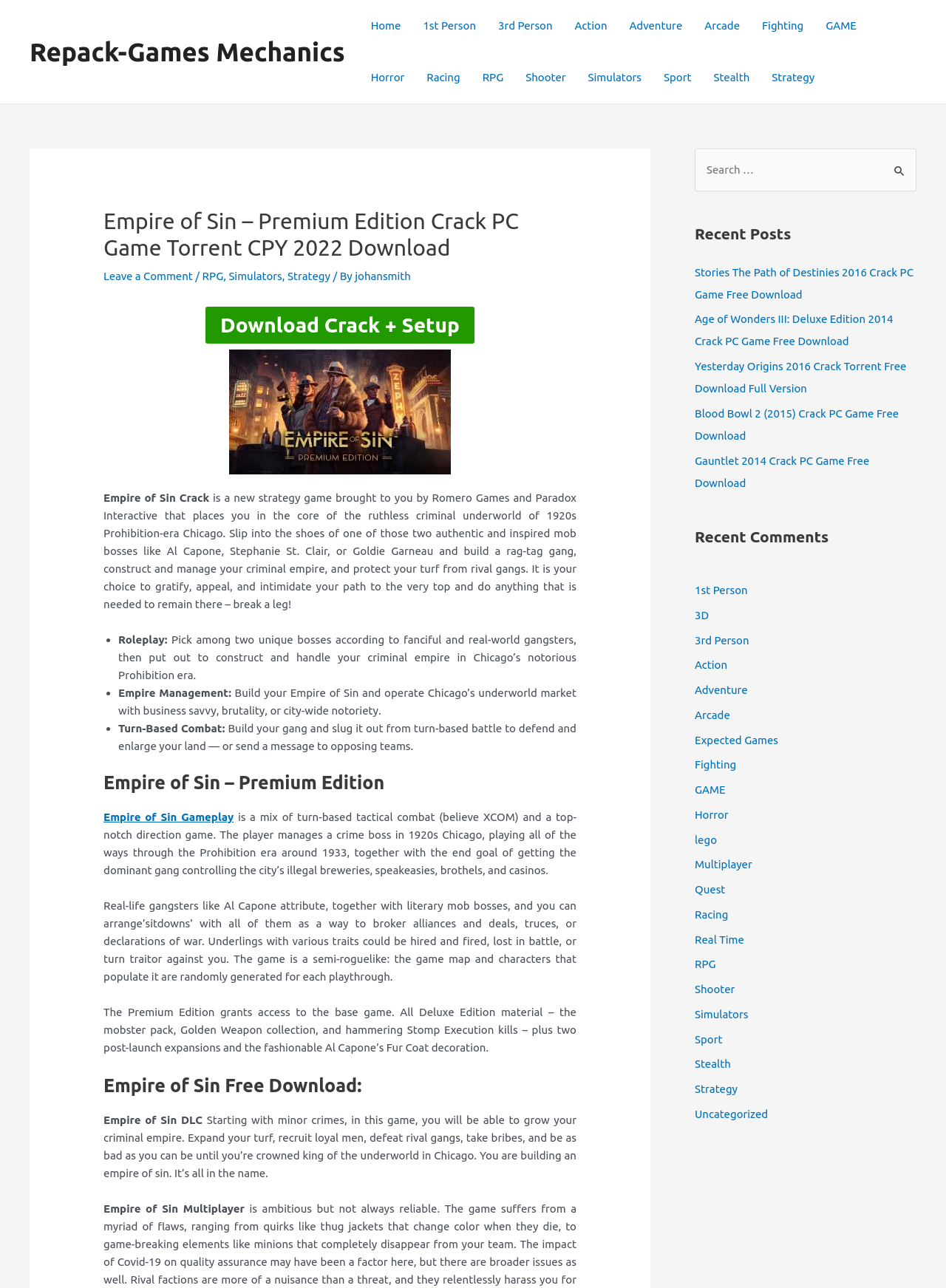Provide a brief response to the question using a single word or phrase: 
What is the name of the game being described?

Empire of Sin